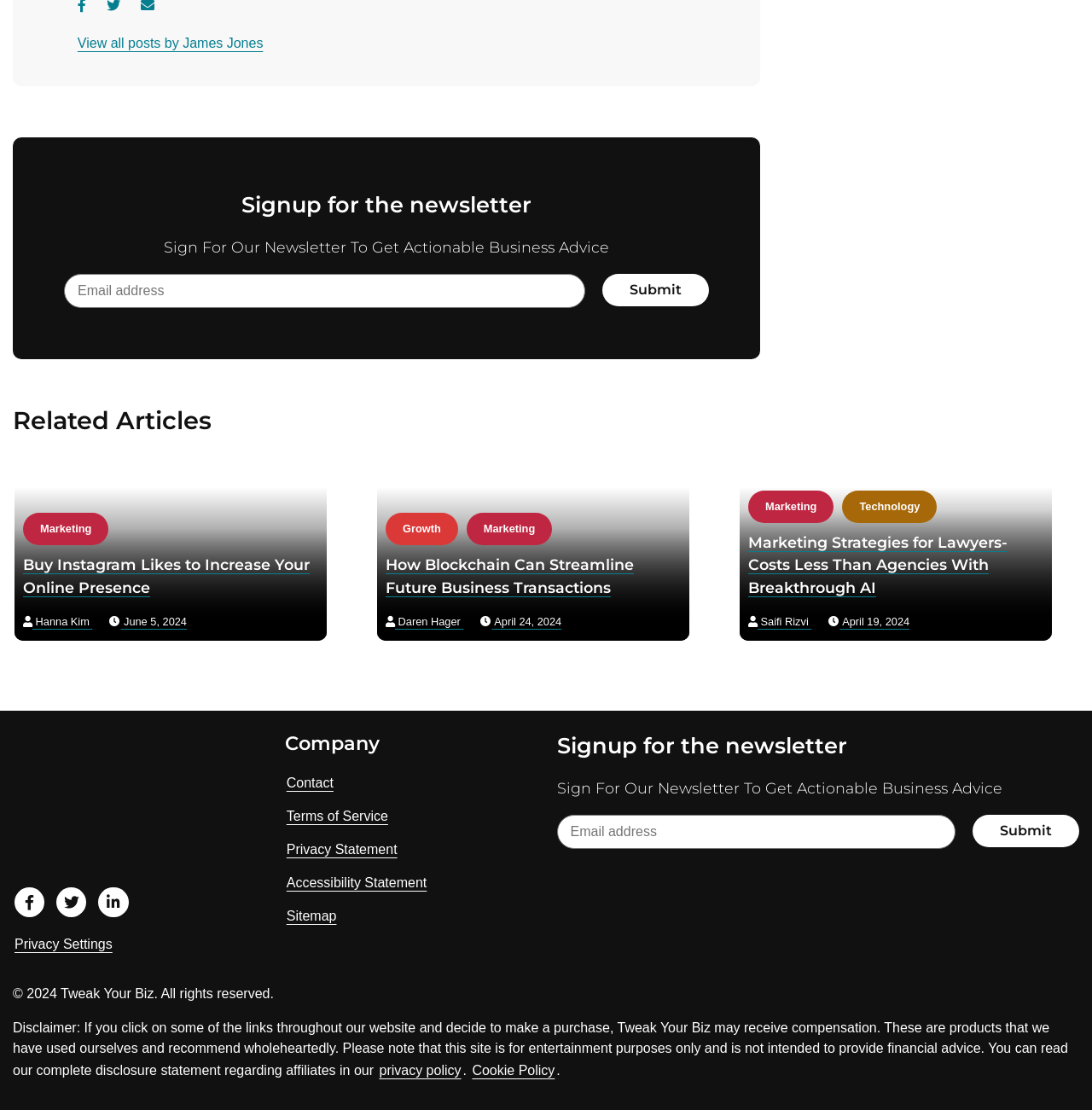Respond to the following query with just one word or a short phrase: 
What is the name of the company?

Tweak Your Biz